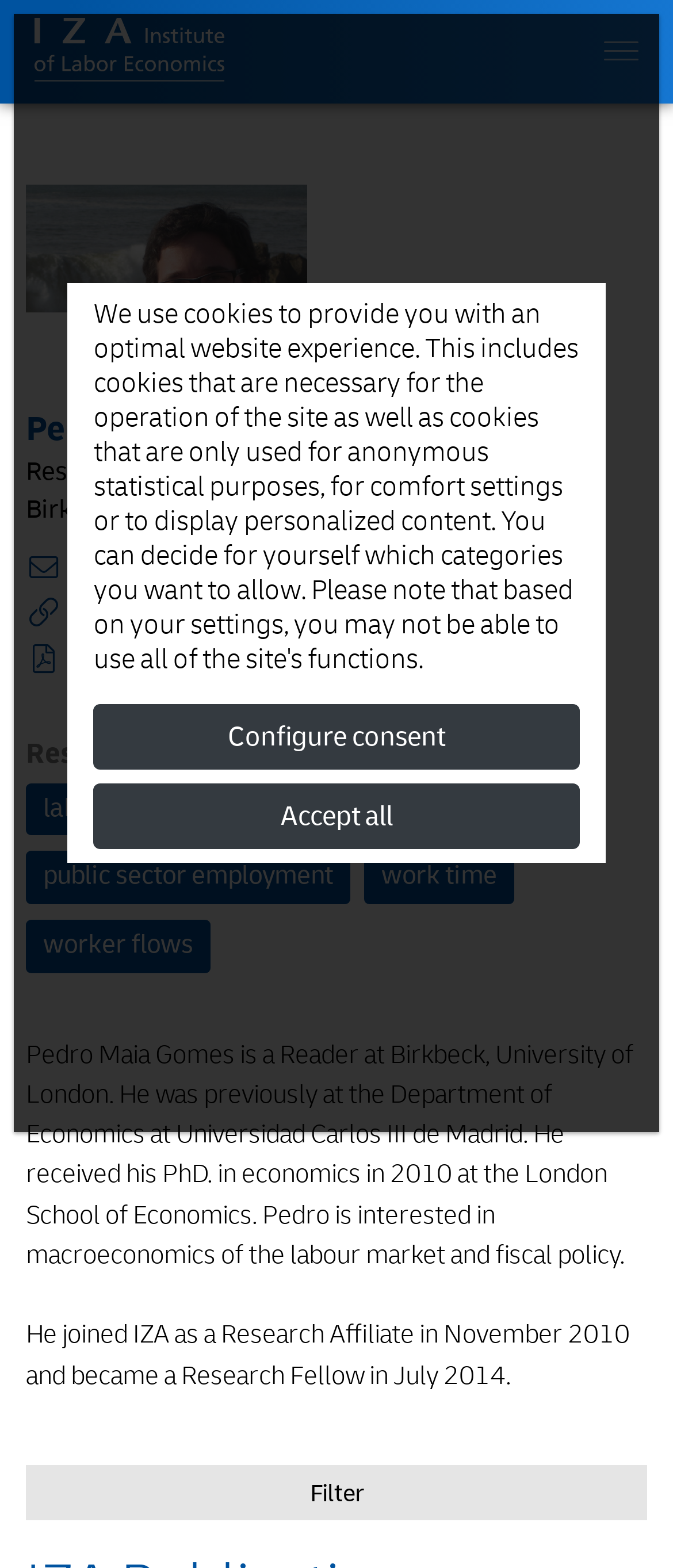Identify the bounding box of the UI component described as: "p.gomes@bbk.ac.uk".

[0.038, 0.353, 0.448, 0.374]